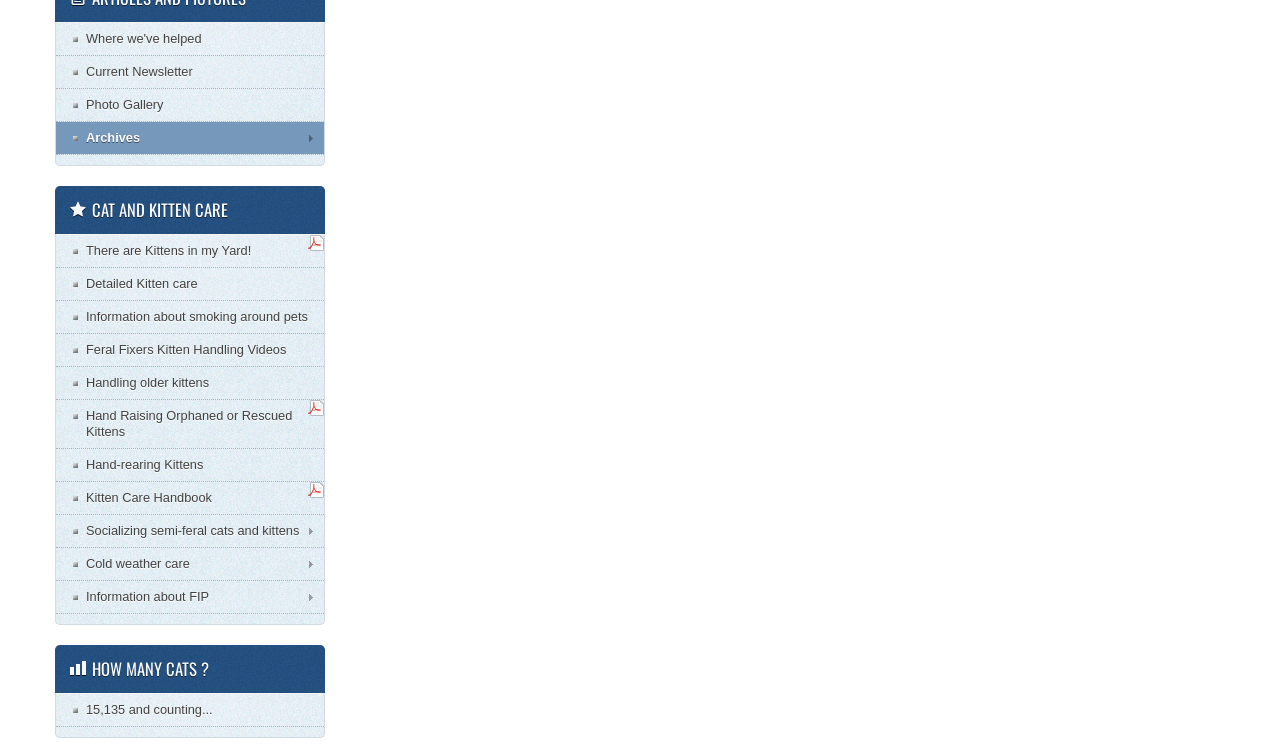Extract the bounding box coordinates of the UI element described by: "Archives". The coordinates should include four float numbers ranging from 0 to 1, e.g., [left, top, right, bottom].

[0.044, 0.163, 0.253, 0.206]